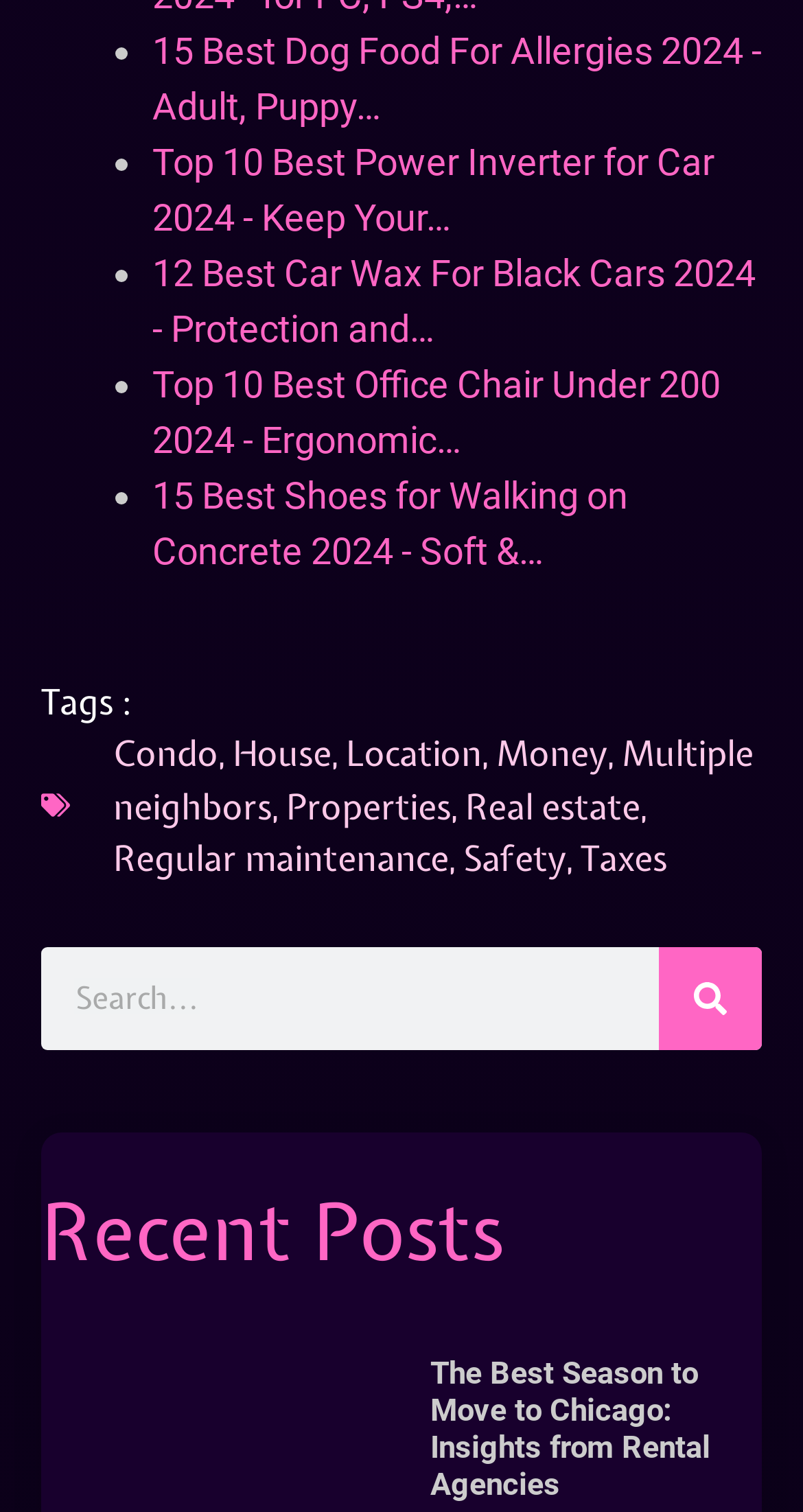Predict the bounding box coordinates of the area that should be clicked to accomplish the following instruction: "Click on the tag 'Condo'". The bounding box coordinates should consist of four float numbers between 0 and 1, i.e., [left, top, right, bottom].

[0.141, 0.482, 0.272, 0.514]